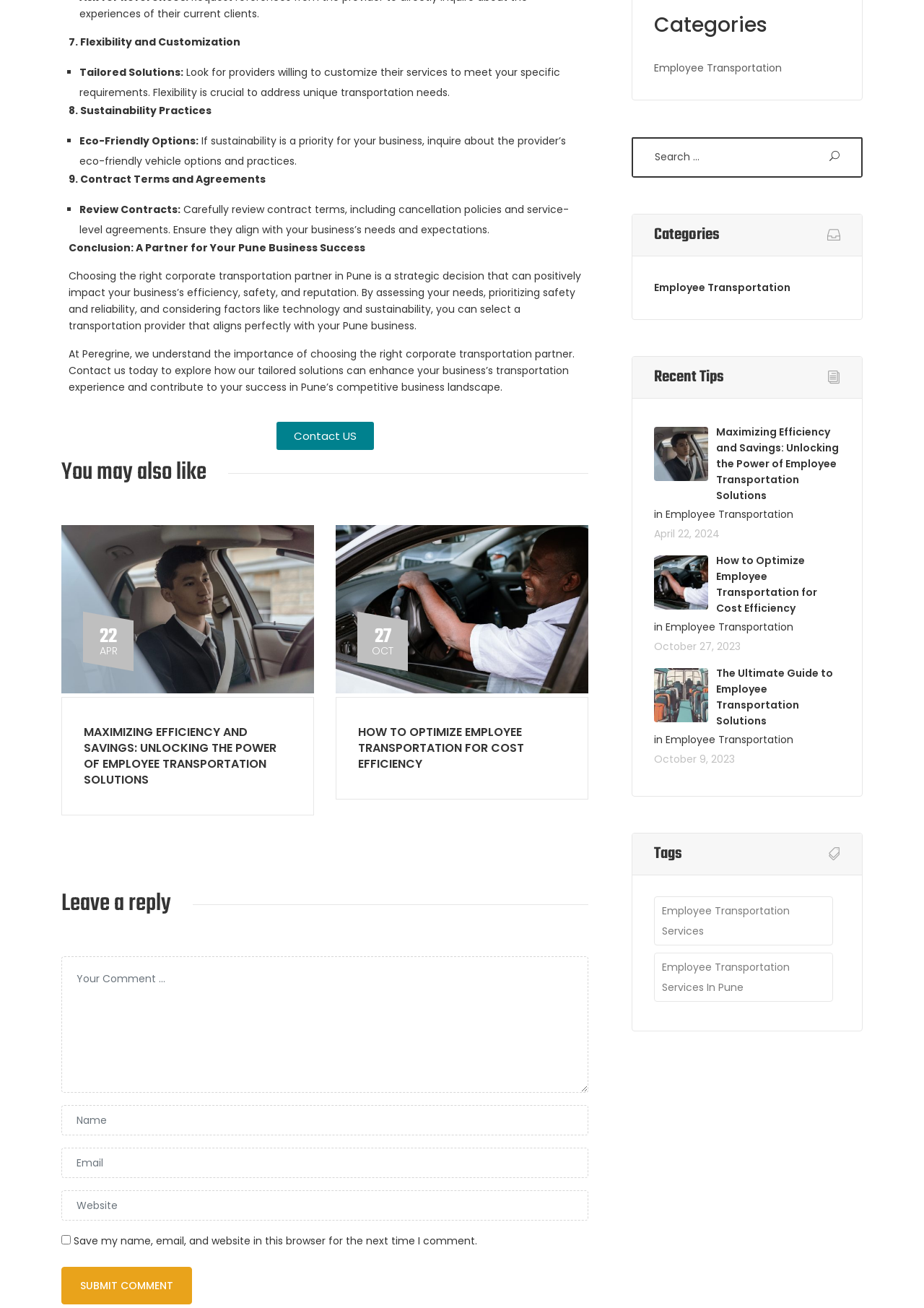What is the focus of the article 'Maximizing Efficiency and Savings'?
Please interpret the details in the image and answer the question thoroughly.

The article 'Maximizing Efficiency and Savings' focuses on employee transportation solutions and how to unlock their power to enhance business efficiency and savings.